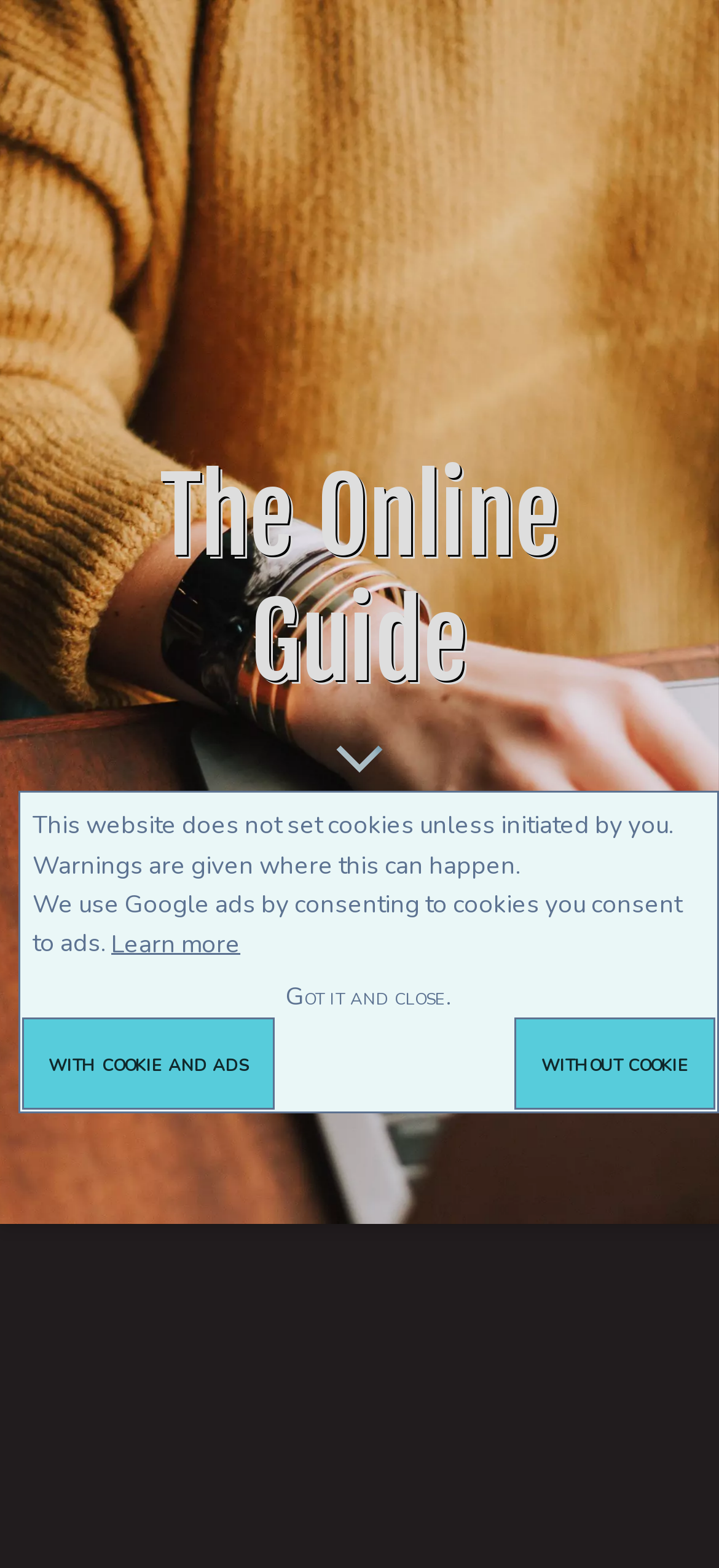Show the bounding box coordinates for the HTML element described as: "with cookie and ads".

[0.031, 0.649, 0.381, 0.708]